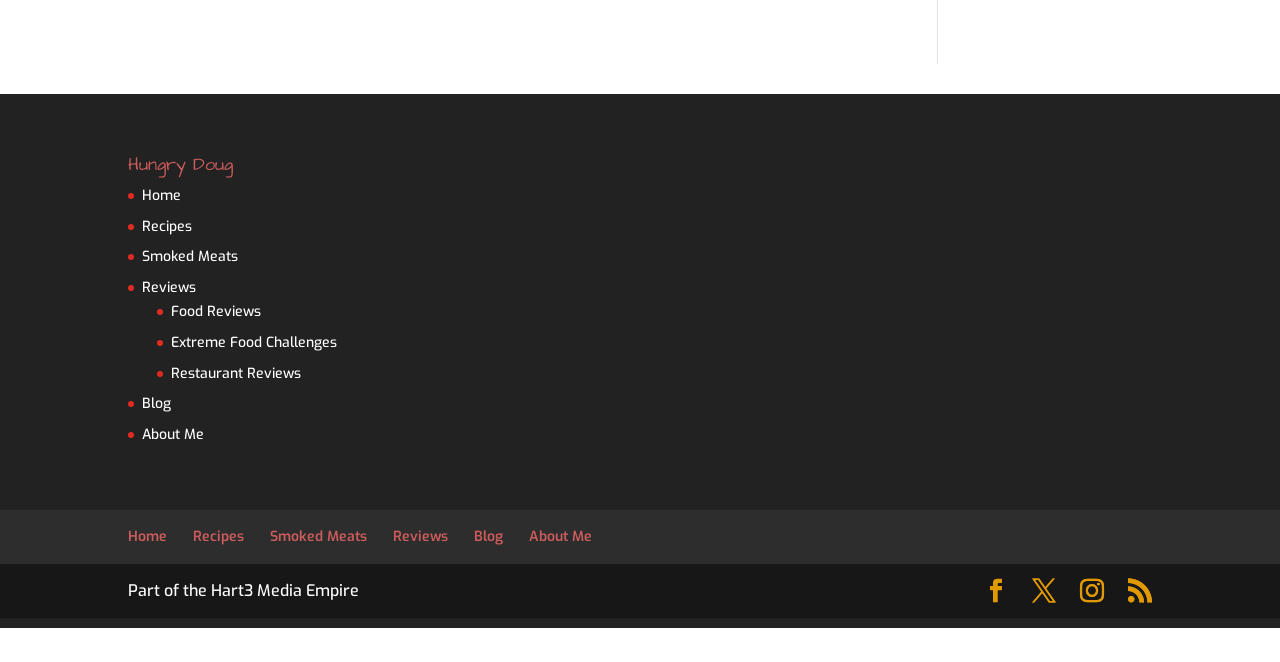Please identify the bounding box coordinates of the element's region that should be clicked to execute the following instruction: "visit about me page". The bounding box coordinates must be four float numbers between 0 and 1, i.e., [left, top, right, bottom].

[0.111, 0.642, 0.159, 0.671]